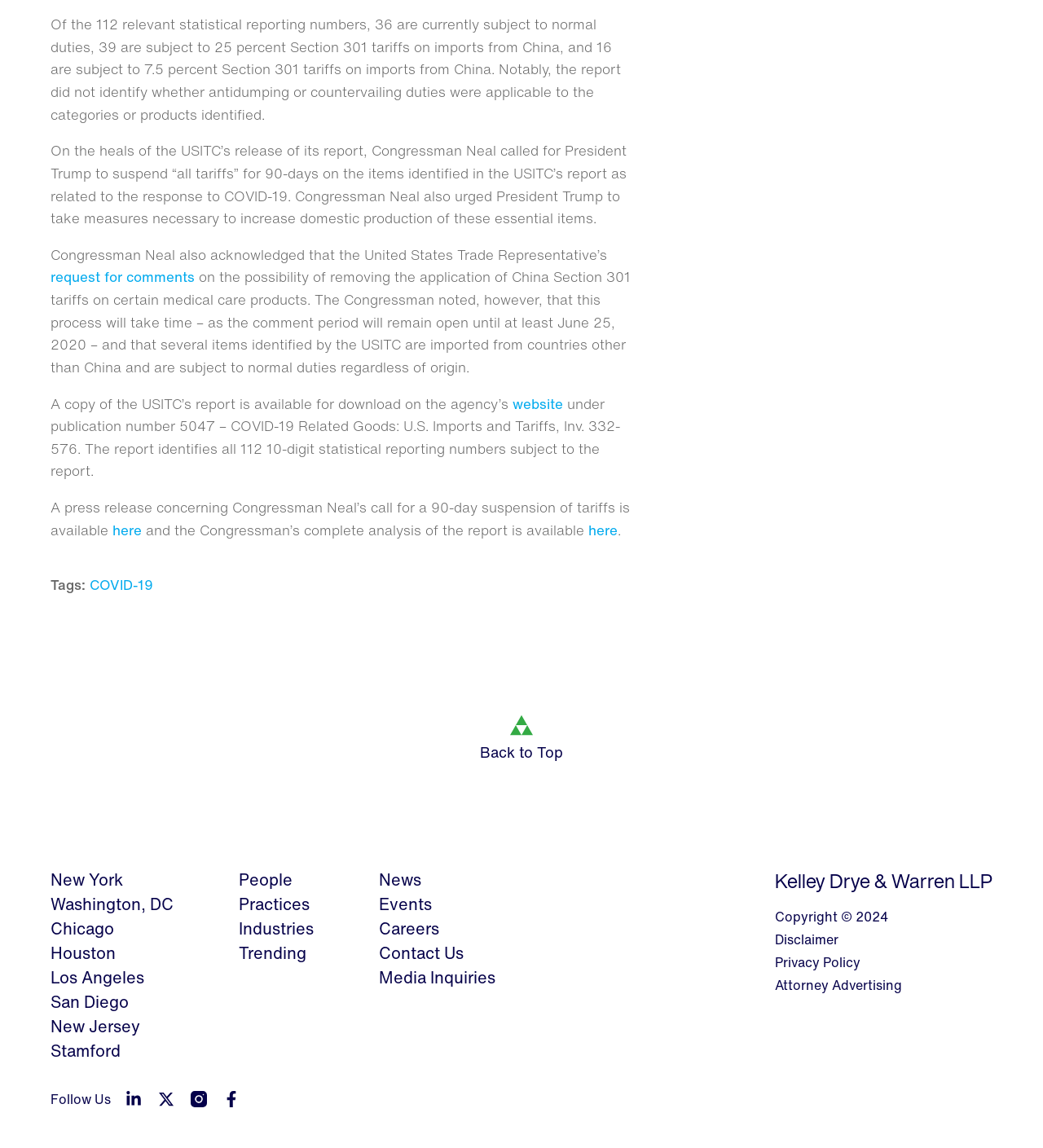What is the purpose of the link 'request for comments'?
Look at the screenshot and respond with a single word or phrase.

To remove China Section 301 tariffs